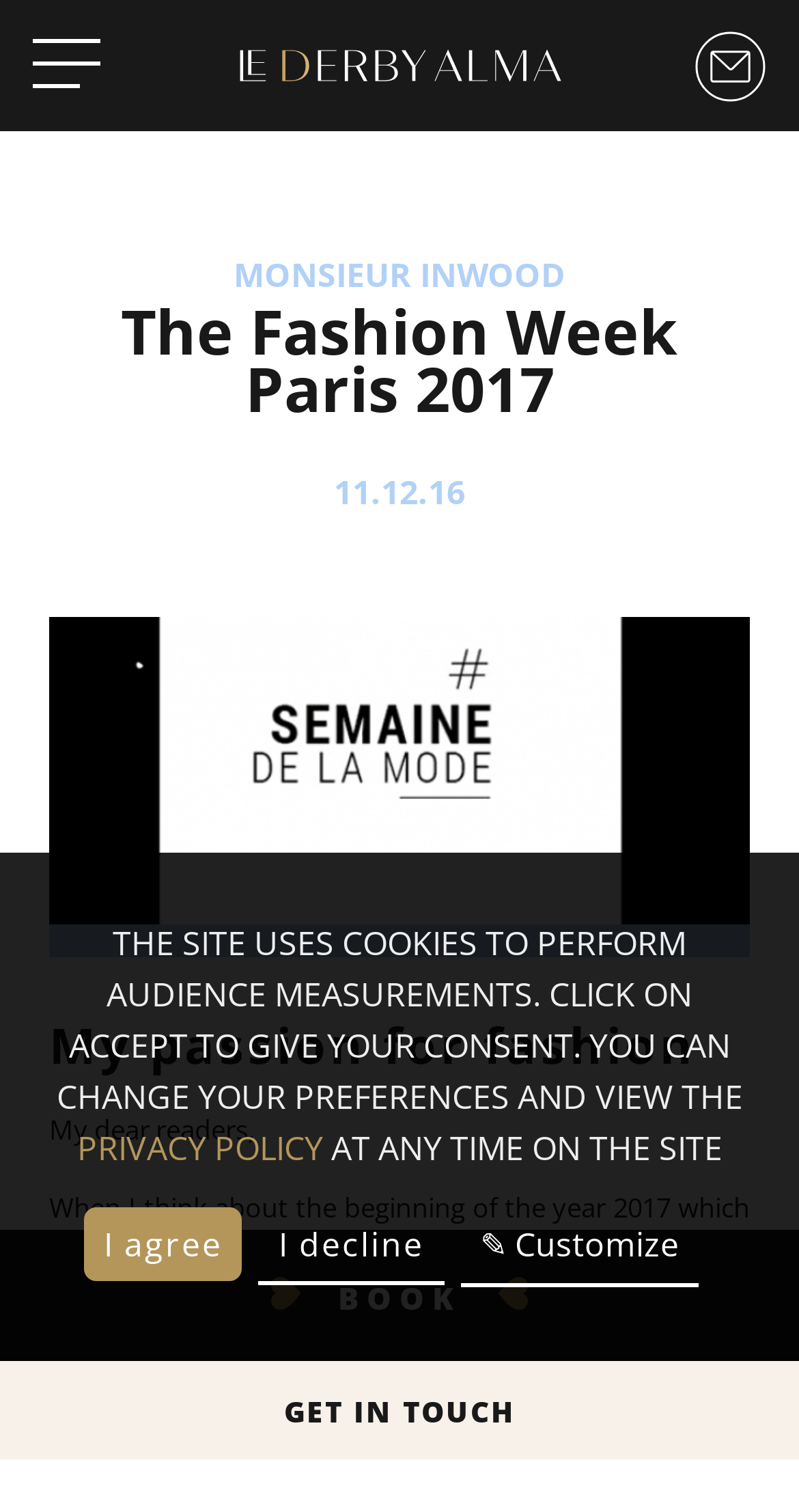What is the author of the article talking about?
Please answer the question with as much detail and depth as you can.

I found a static text element on the webpage that mentions the author's meeting with Elena, which is likely the topic of the article.